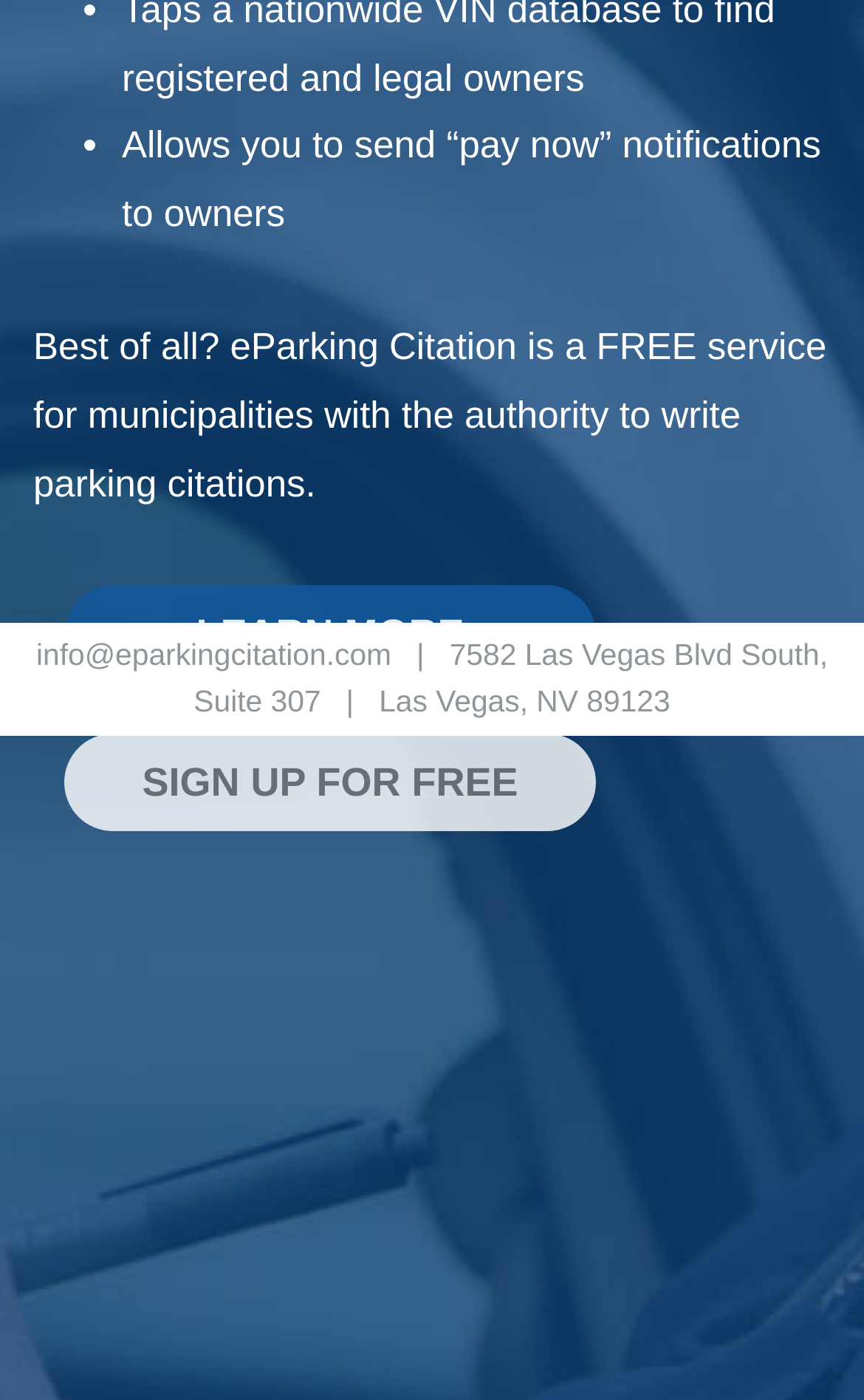Mark the bounding box of the element that matches the following description: "LEARN MORE".

[0.074, 0.418, 0.69, 0.488]